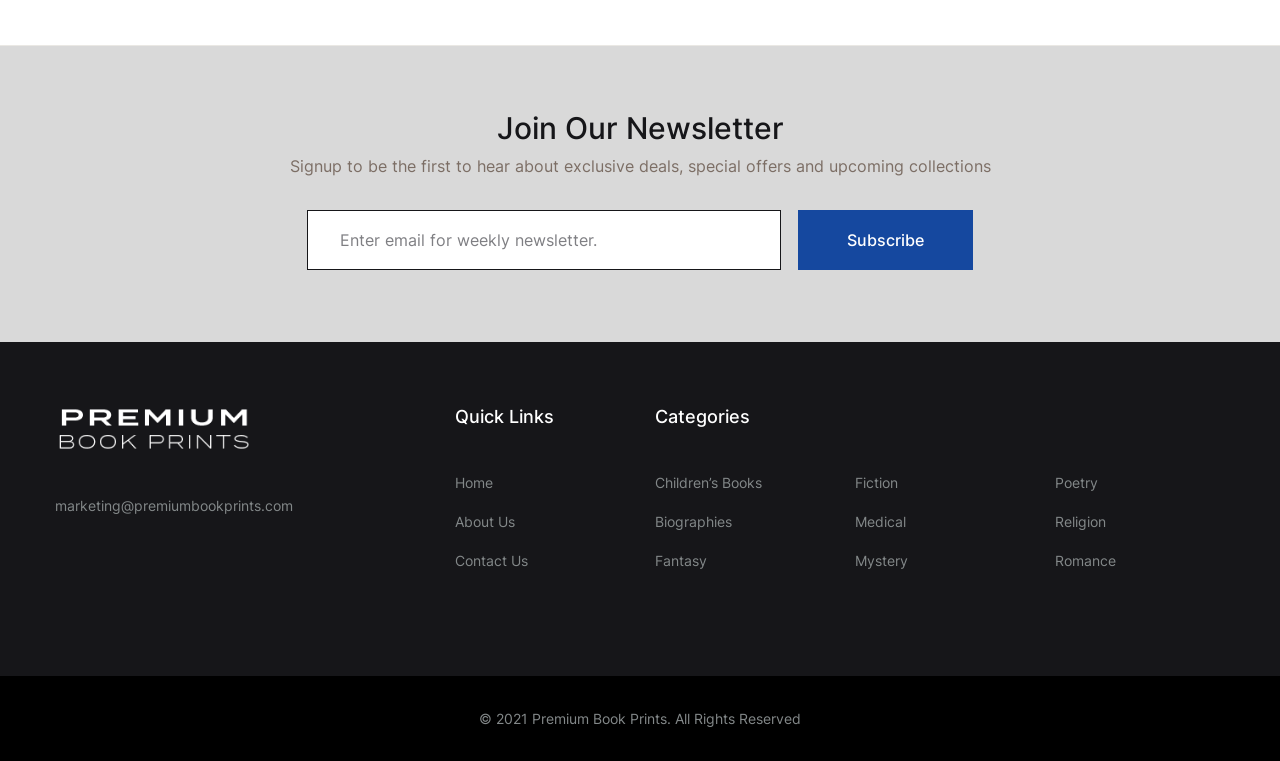Find the bounding box coordinates of the element's region that should be clicked in order to follow the given instruction: "Send an email to marketing@premiumbookprints.com". The coordinates should consist of four float numbers between 0 and 1, i.e., [left, top, right, bottom].

[0.043, 0.65, 0.332, 0.678]